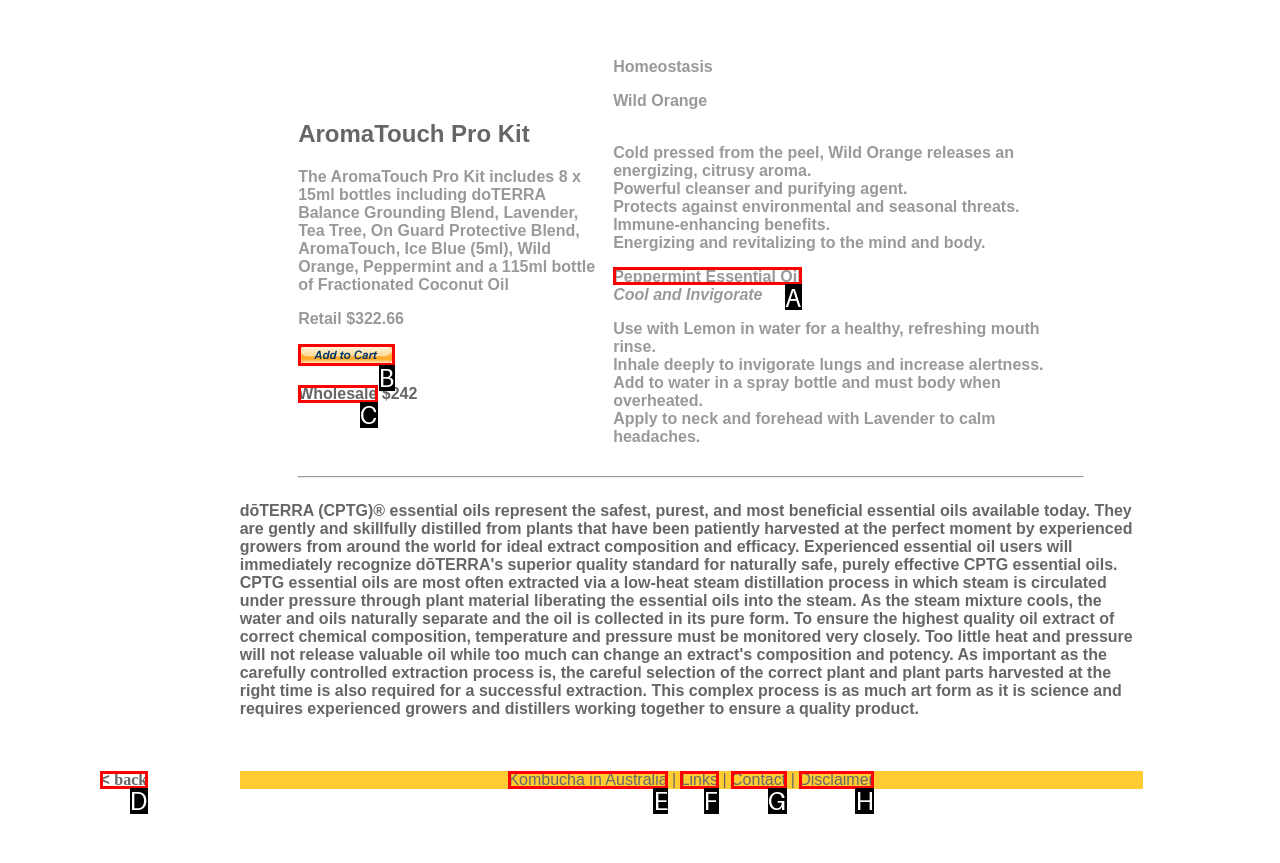Determine the letter of the UI element that you need to click to perform the task: Click on the 'Home' link.
Provide your answer with the appropriate option's letter.

None